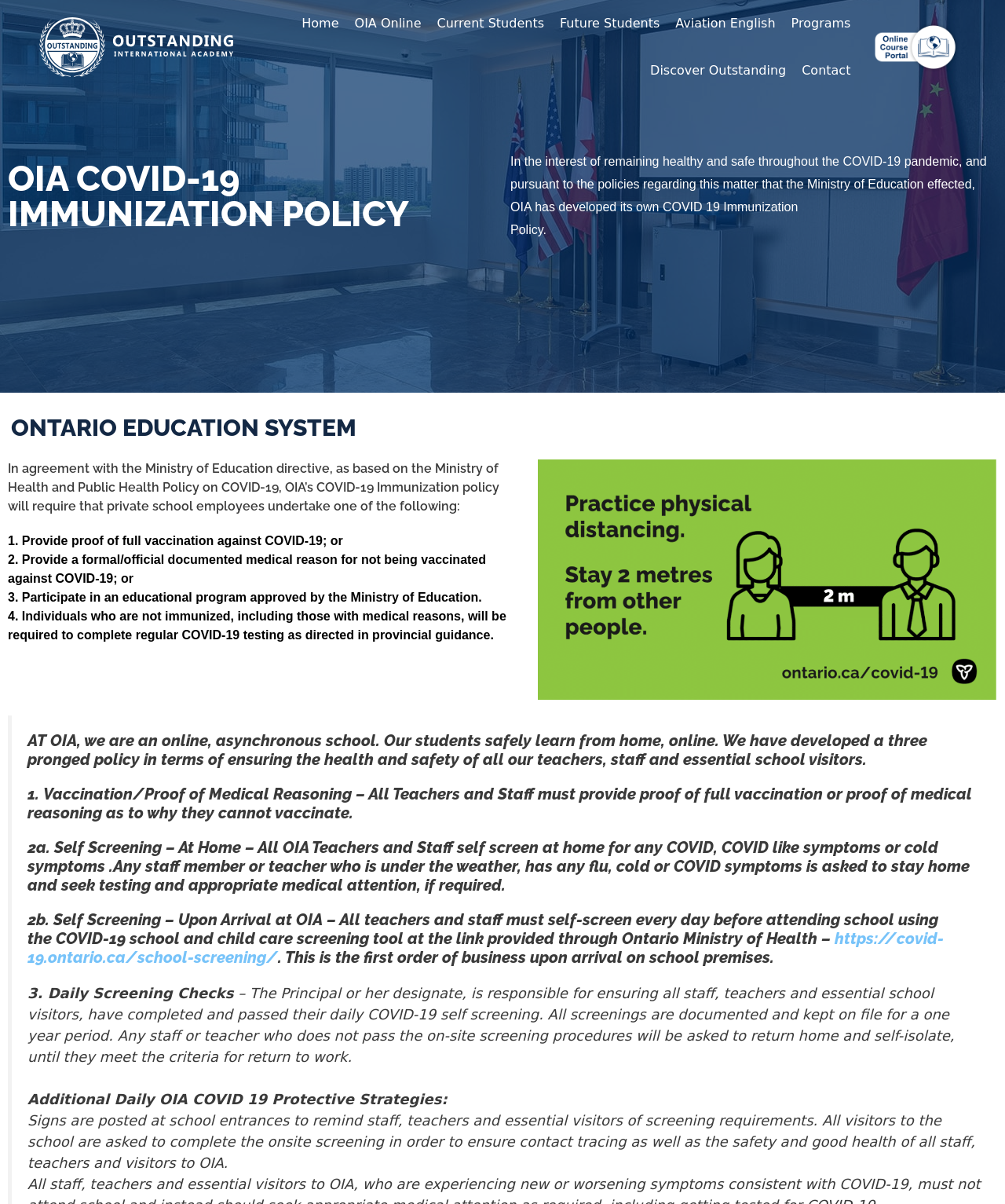What is the link provided for school and child care screening?
Using the information from the image, provide a comprehensive answer to the question.

I found the link by looking at the paragraph which mentions 'school and child care screening tool' and found the link embedded in the text.